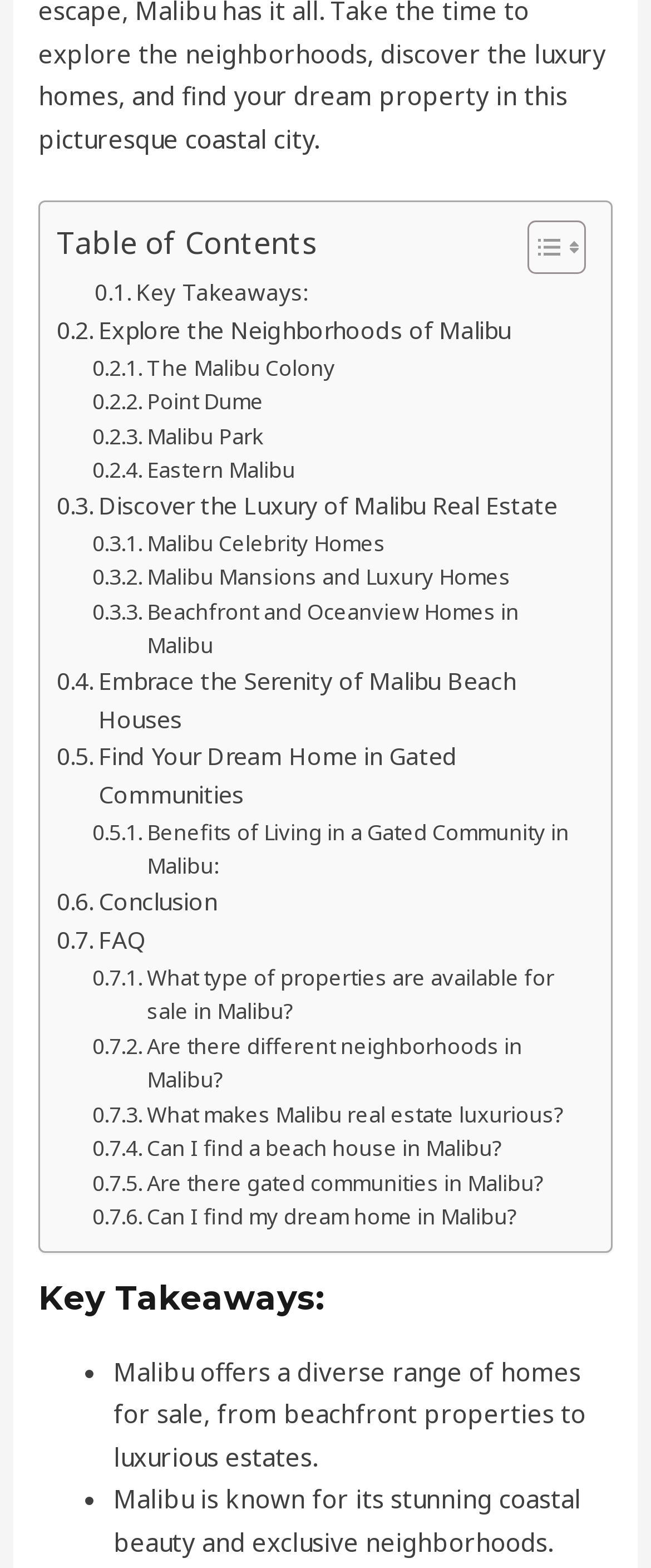Identify the bounding box coordinates for the element you need to click to achieve the following task: "Toggle Table of Content". The coordinates must be four float values ranging from 0 to 1, formatted as [left, top, right, bottom].

[0.772, 0.14, 0.887, 0.176]